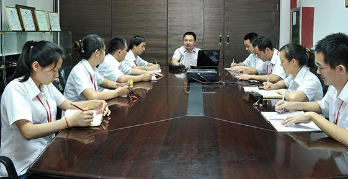What is the color of the shirts worn by the attendees?
Based on the screenshot, respond with a single word or phrase.

White